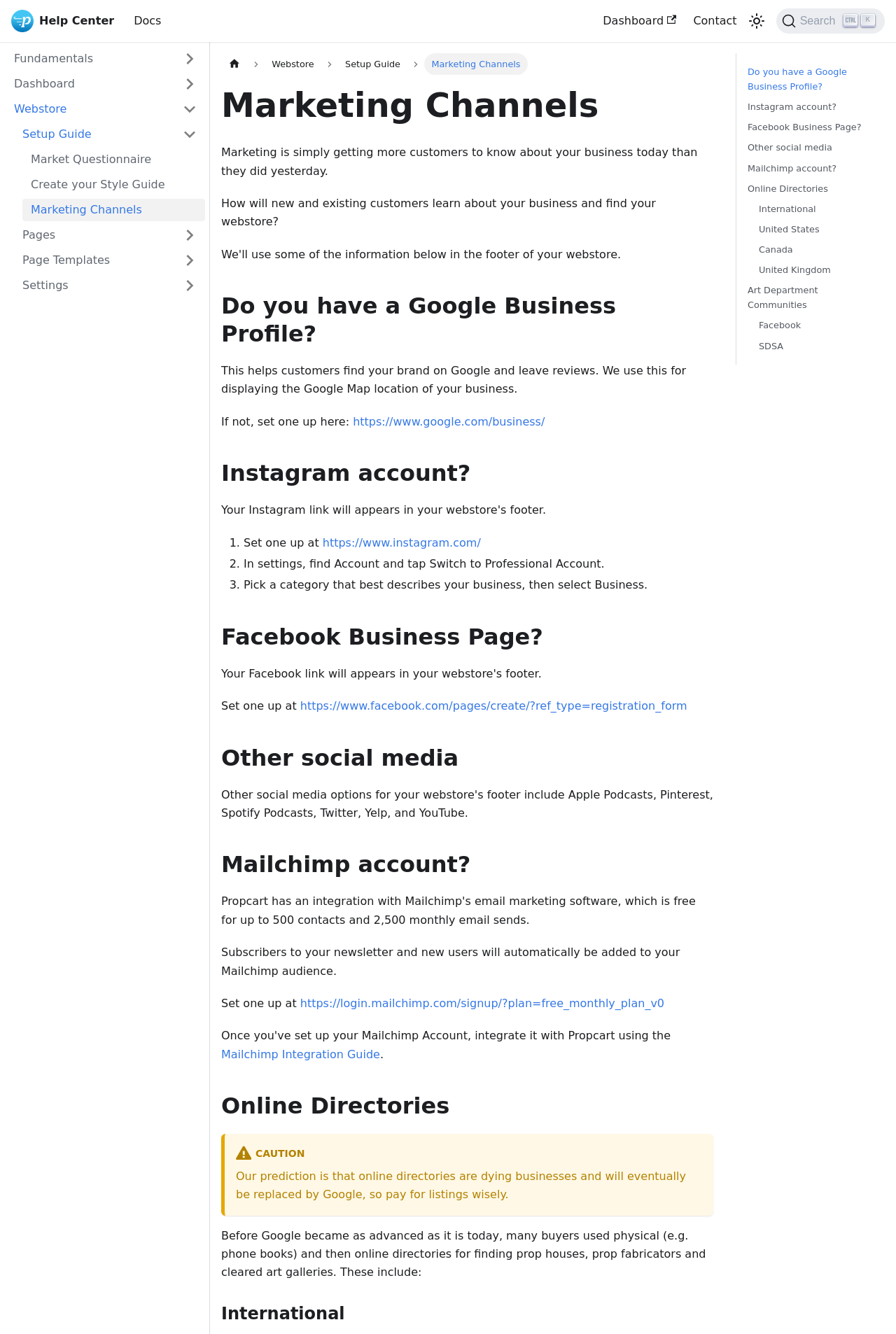Identify the bounding box coordinates for the region of the element that should be clicked to carry out the instruction: "Direct link to Do you have a Google Business Profile?". The bounding box coordinates should be four float numbers between 0 and 1, i.e., [left, top, right, bottom].

[0.353, 0.24, 0.38, 0.26]